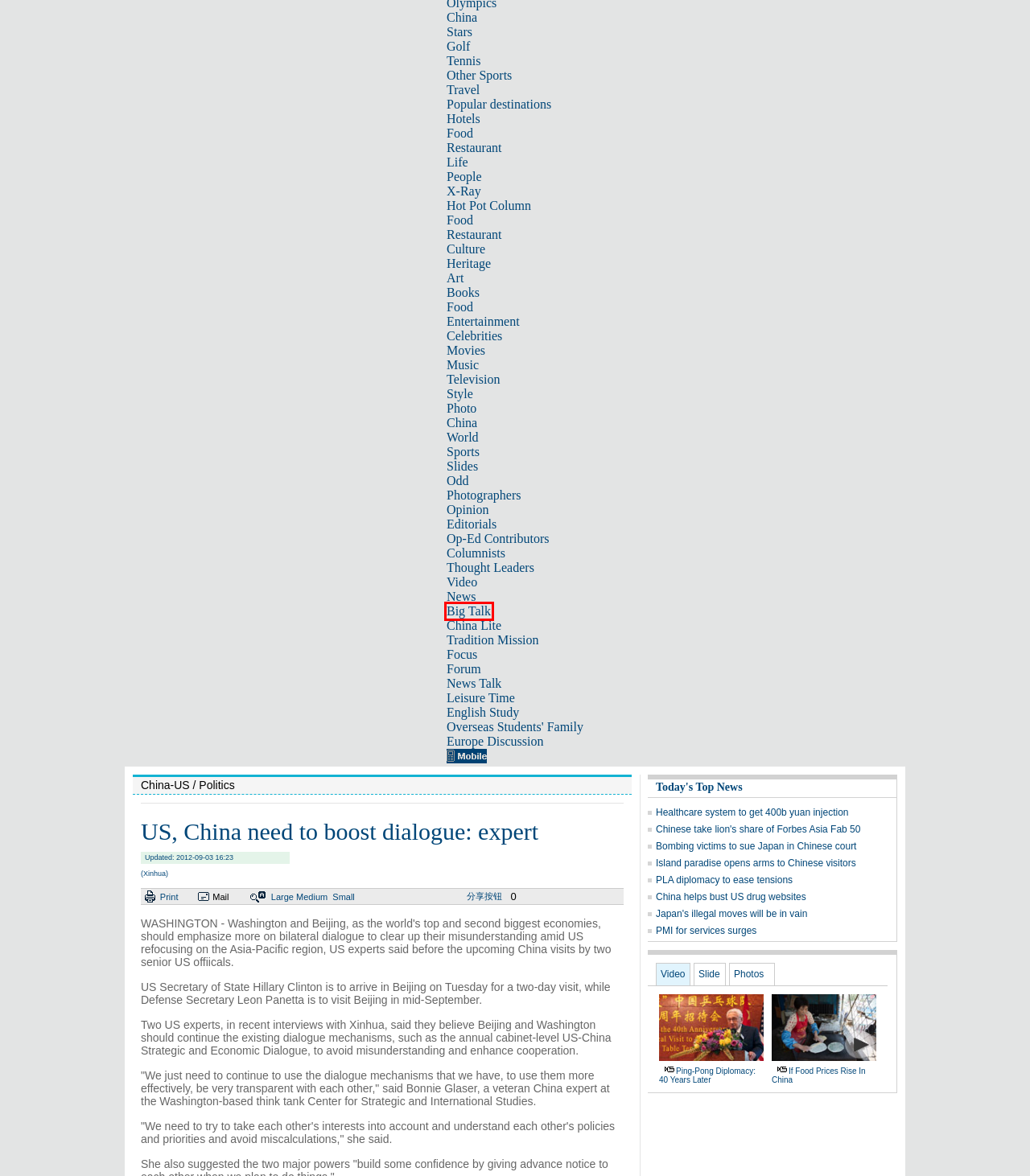Examine the webpage screenshot and identify the UI element enclosed in the red bounding box. Pick the webpage description that most accurately matches the new webpage after clicking the selected element. Here are the candidates:
A. Tennis - USA - Chinadaily.com.cn
B. Heritage - USA - Chinadaily.com.cn
C. Hot Pot Column - USA - Chinadaily.com.cn
D. Chinadaily US Edition
E. Golf - USA - Chinadaily.com.cn
F. Big Talk - Video Interview, Talk with Elites of China and the world - China Daily USA
G. Opinion of China Daily Website - Connecting China Connecting the World
H. If food prices rise in China
|Play list
|chinadaily.com.cn

F